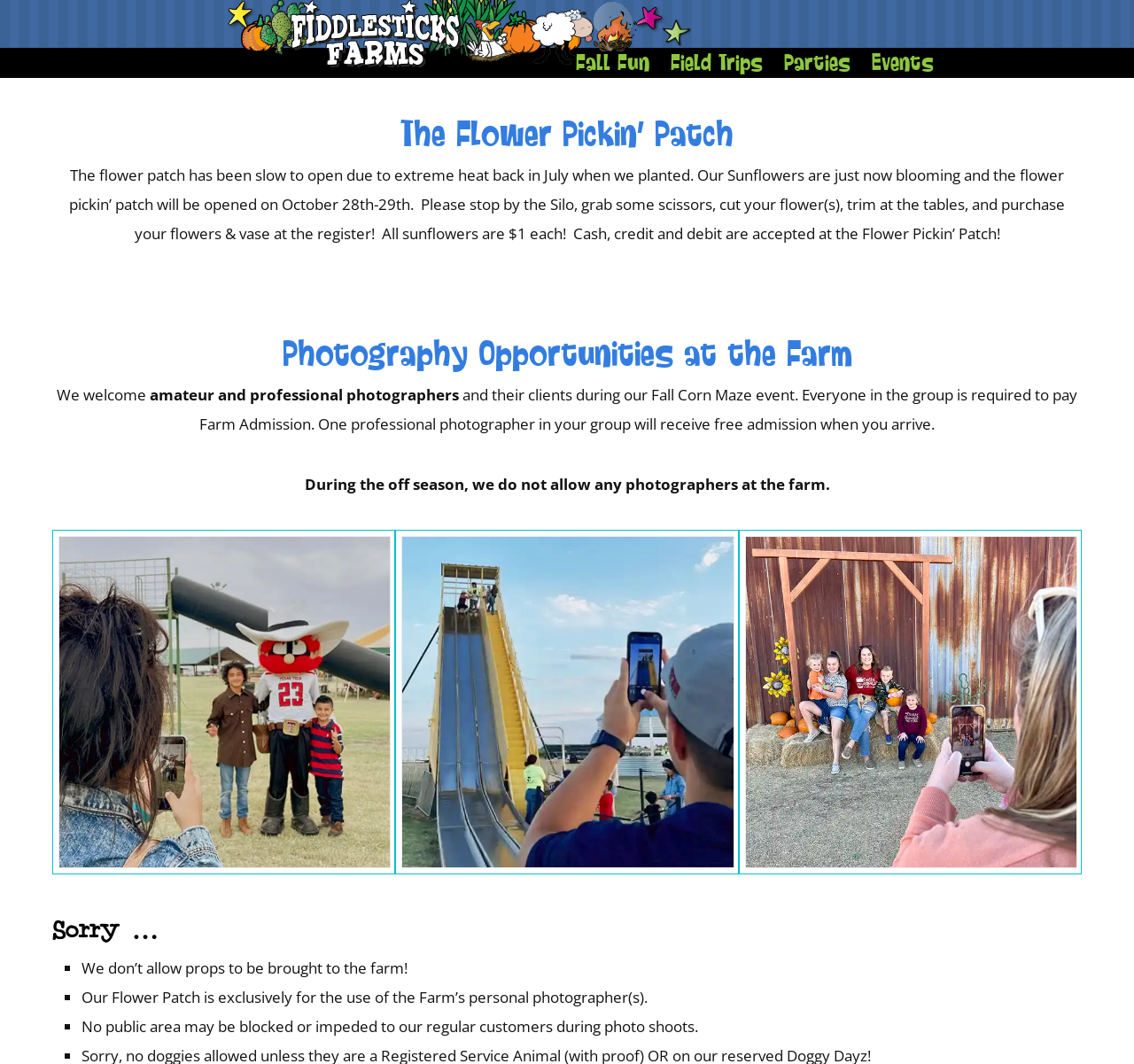Provide the bounding box coordinates for the specified HTML element described in this description: "Parties". The coordinates should be four float numbers ranging from 0 to 1, in the format [left, top, right, bottom].

[0.684, 0.043, 0.758, 0.072]